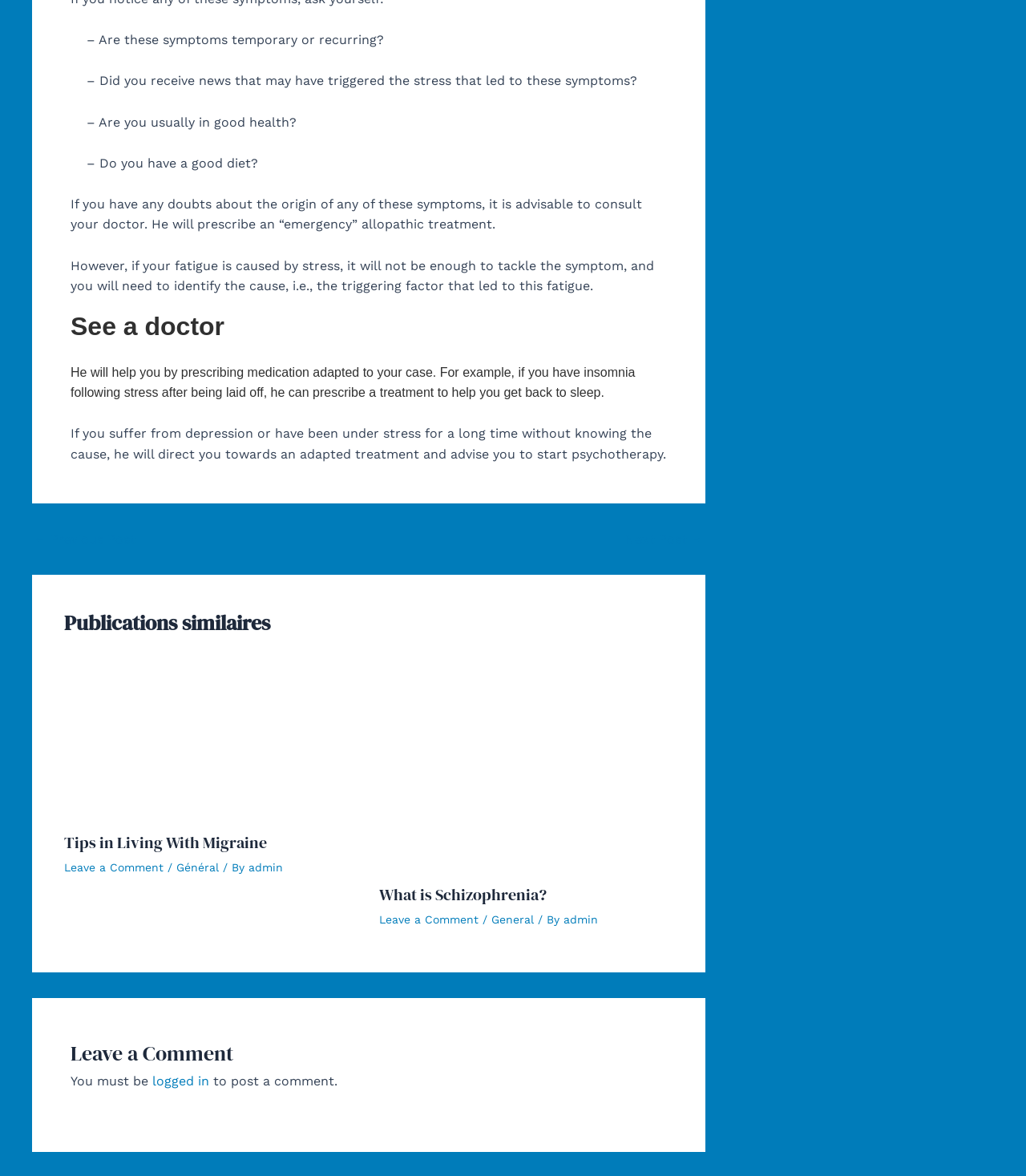Locate the bounding box coordinates of the clickable element to fulfill the following instruction: "Read more about 'What is Schizophrenia?'". Provide the coordinates as four float numbers between 0 and 1 in the format [left, top, right, bottom].

[0.369, 0.647, 0.656, 0.66]